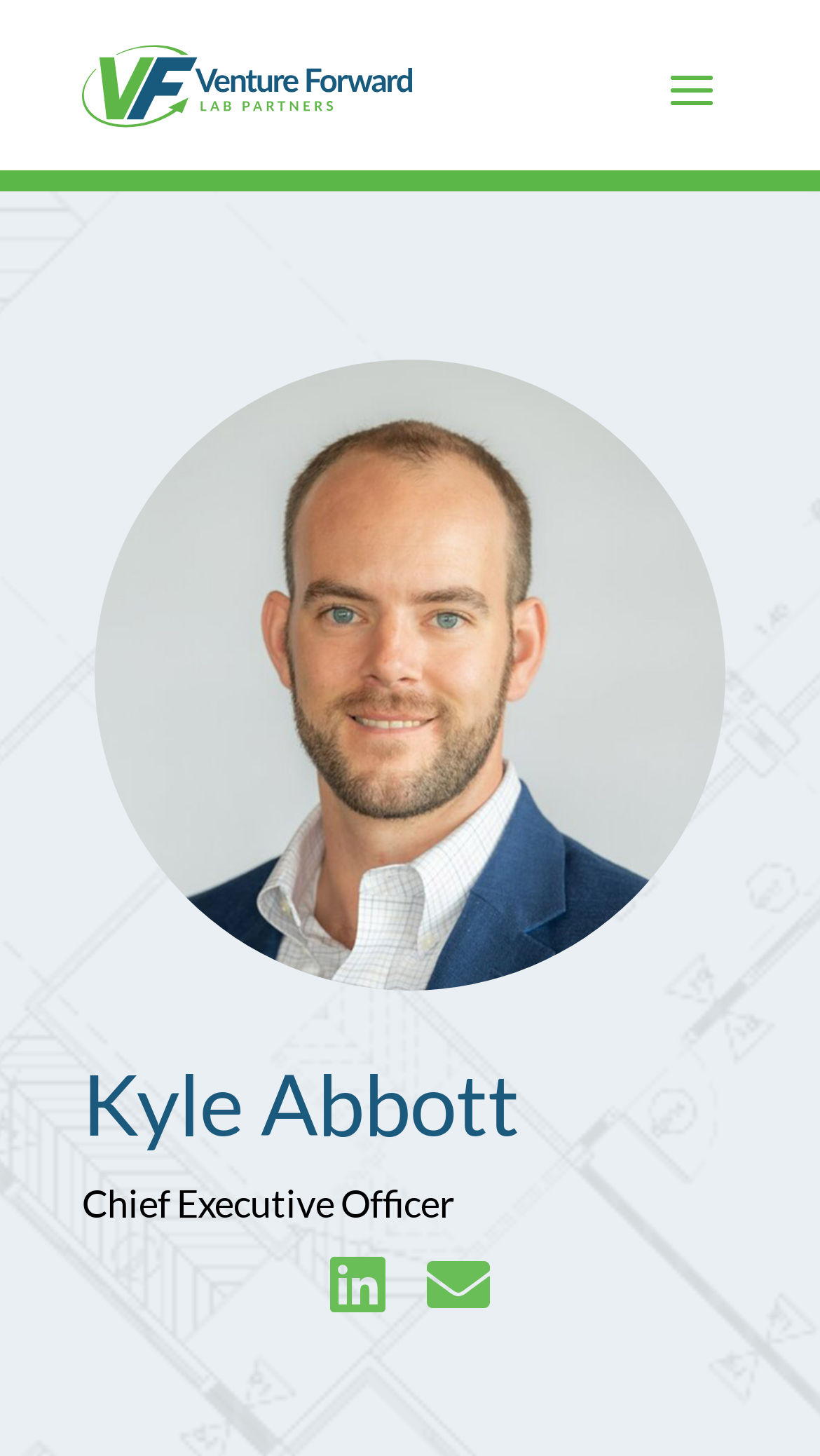Based on the element description , identify the bounding box of the UI element in the given webpage screenshot. The coordinates should be in the format (top-left x, top-left y, bottom-right x, bottom-right y) and must be between 0 and 1.

[0.403, 0.861, 0.469, 0.904]